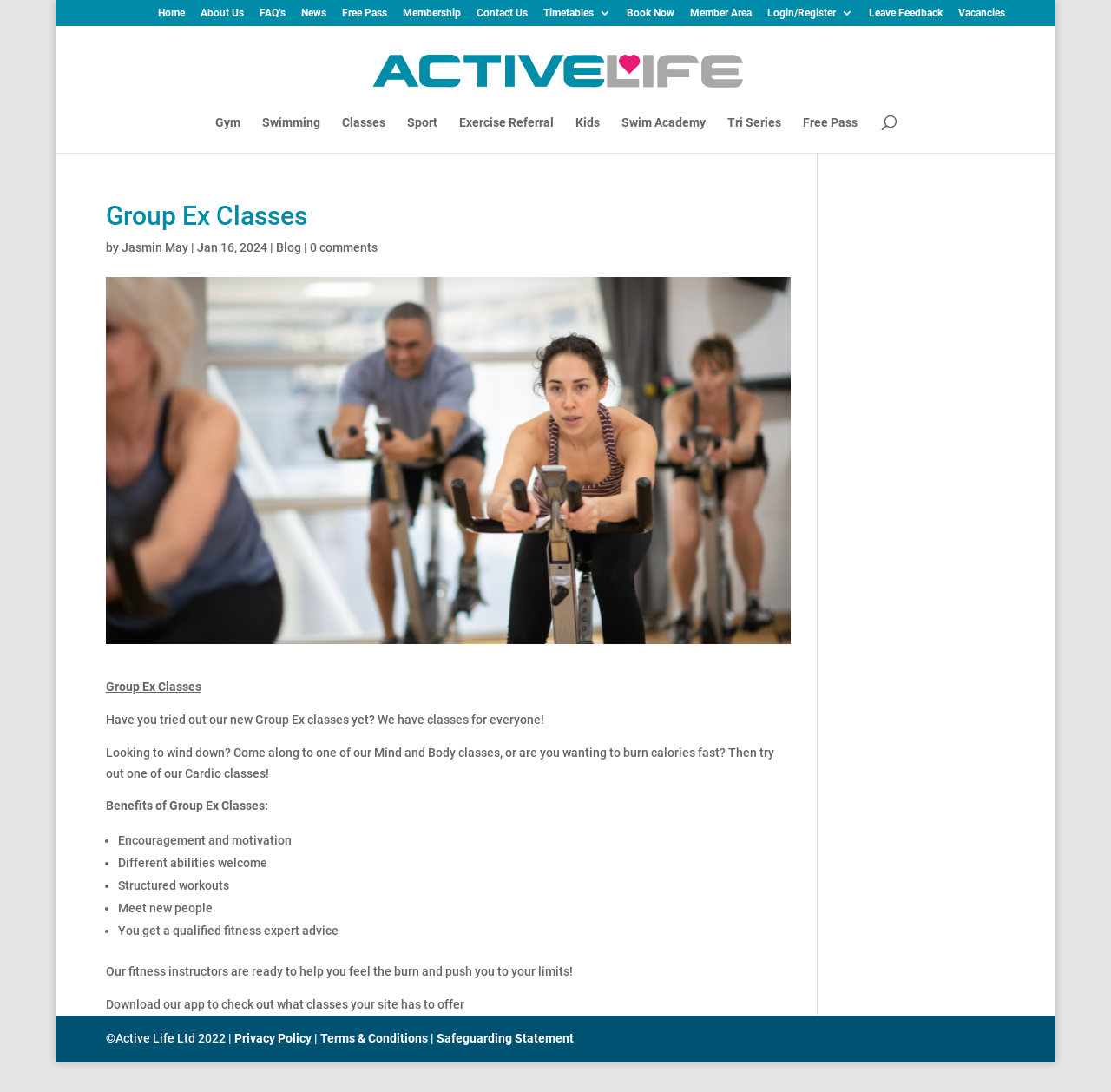Highlight the bounding box coordinates of the region I should click on to meet the following instruction: "Search for something".

[0.153, 0.023, 0.882, 0.025]